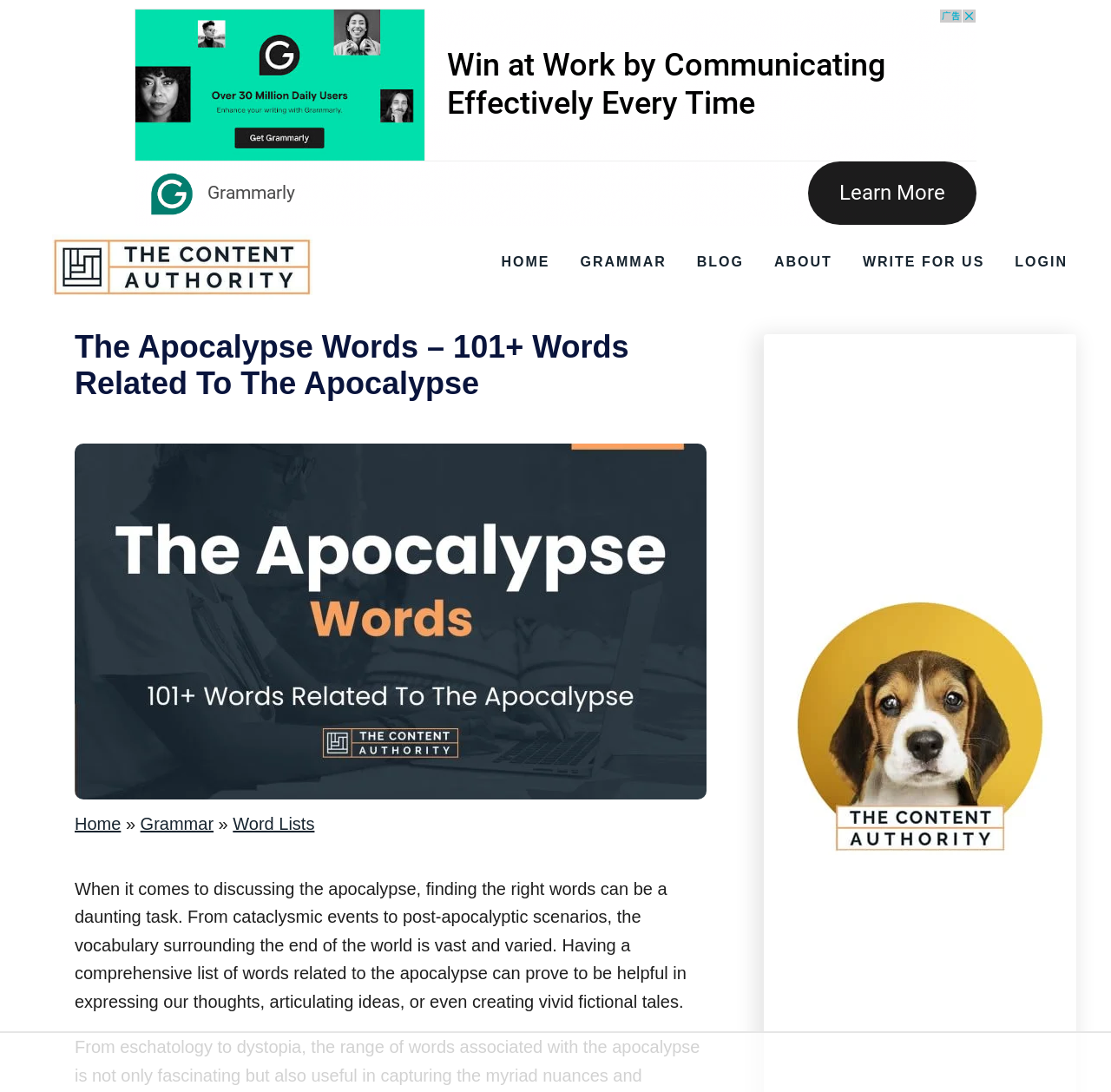Determine the bounding box coordinates of the target area to click to execute the following instruction: "go to the GRAMMAR section."

[0.514, 0.225, 0.608, 0.256]